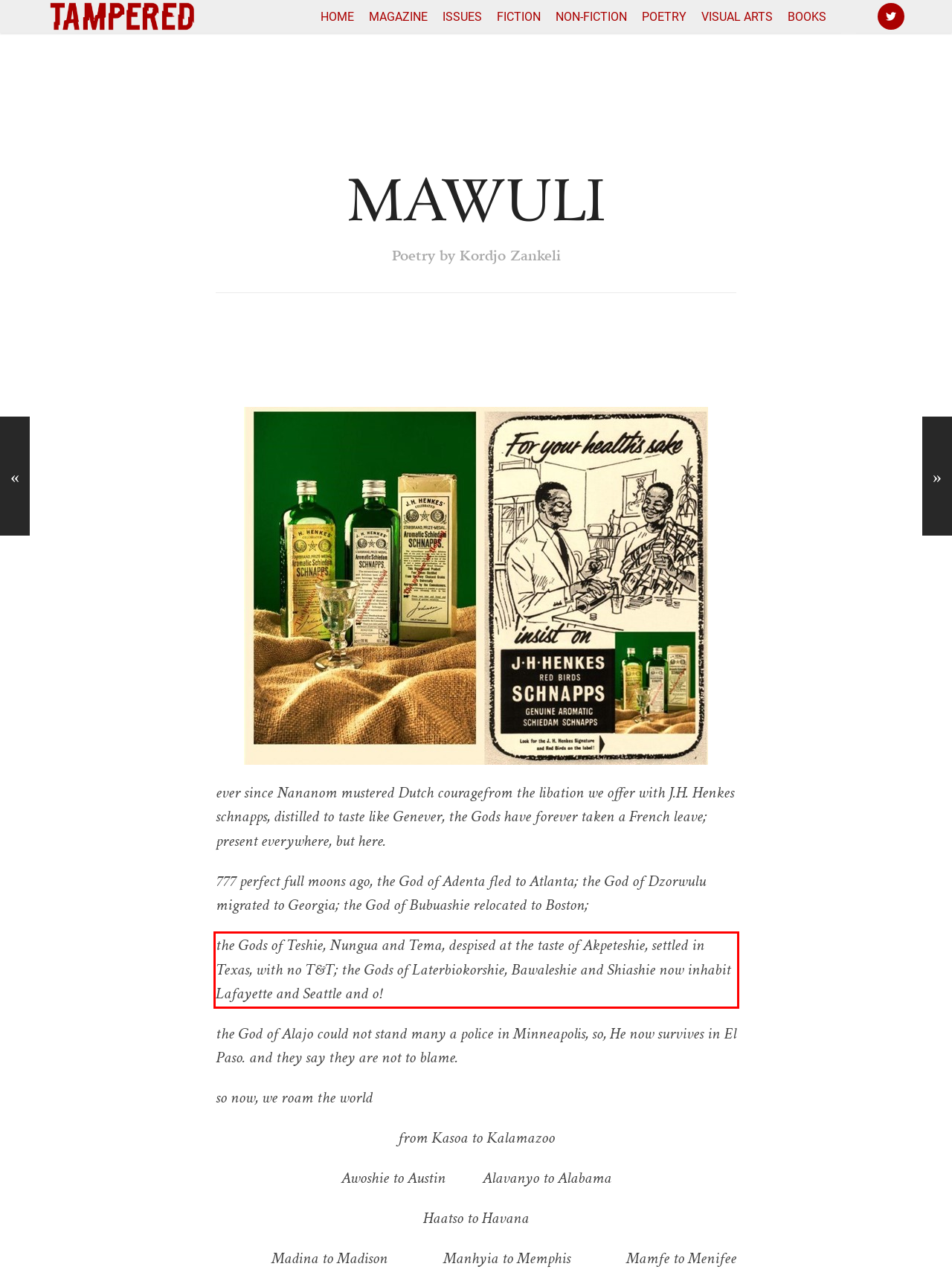Please identify and extract the text content from the UI element encased in a red bounding box on the provided webpage screenshot.

the Gods of Teshie, Nungua and Tema, despised at the taste of Akpeteshie, settled in Texas, with no T&T; the Gods of Laterbiokorshie, Bawaleshie and Shiashie now inhabit Lafayette and Seattle and o!